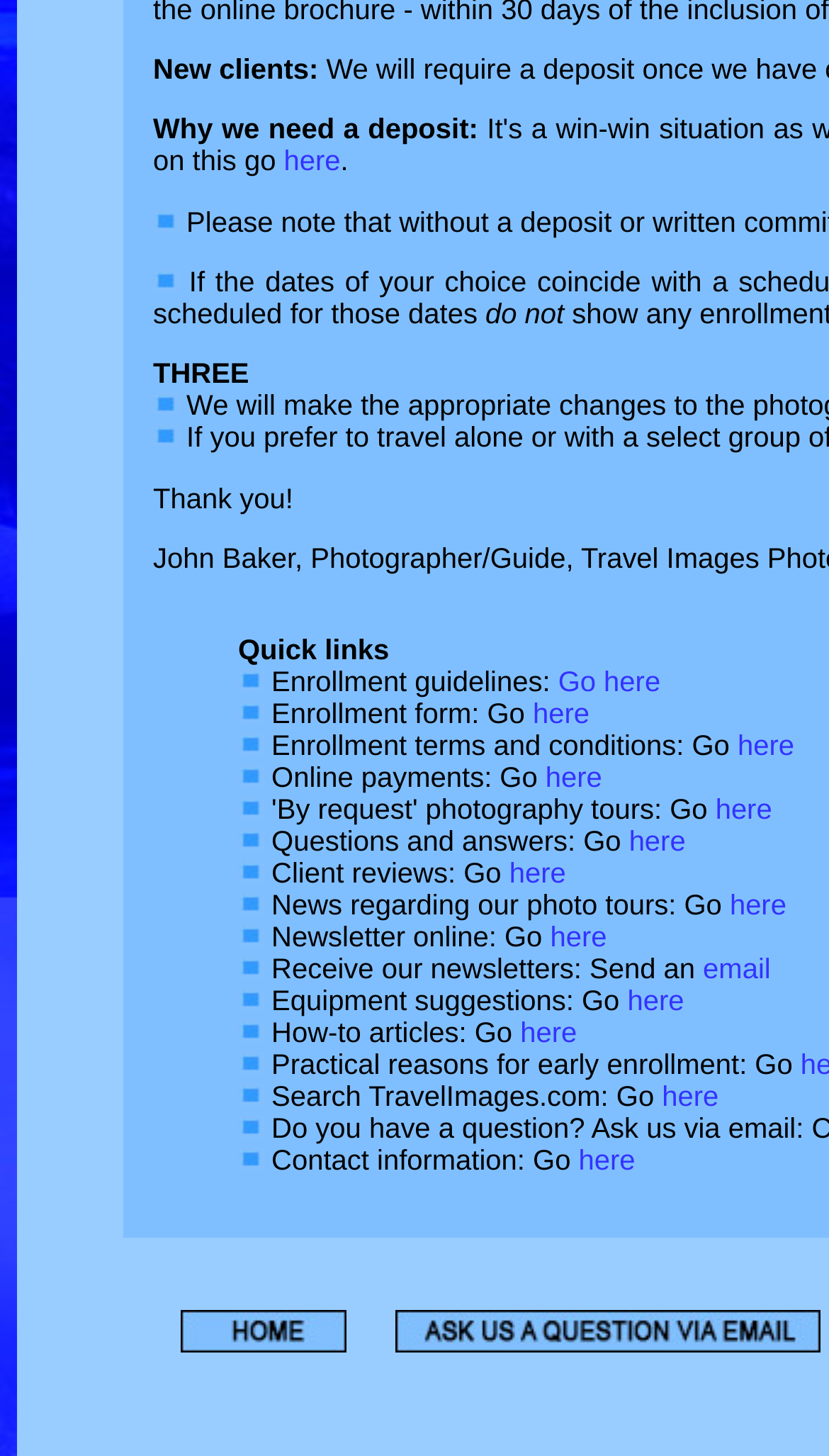What is the purpose of the deposit?
Please give a detailed and elaborate answer to the question.

The webpage mentions 'Why we need a deposit:' and provides a link to learn more, indicating that the deposit is required to secure a spot in a photo tour or workshop.